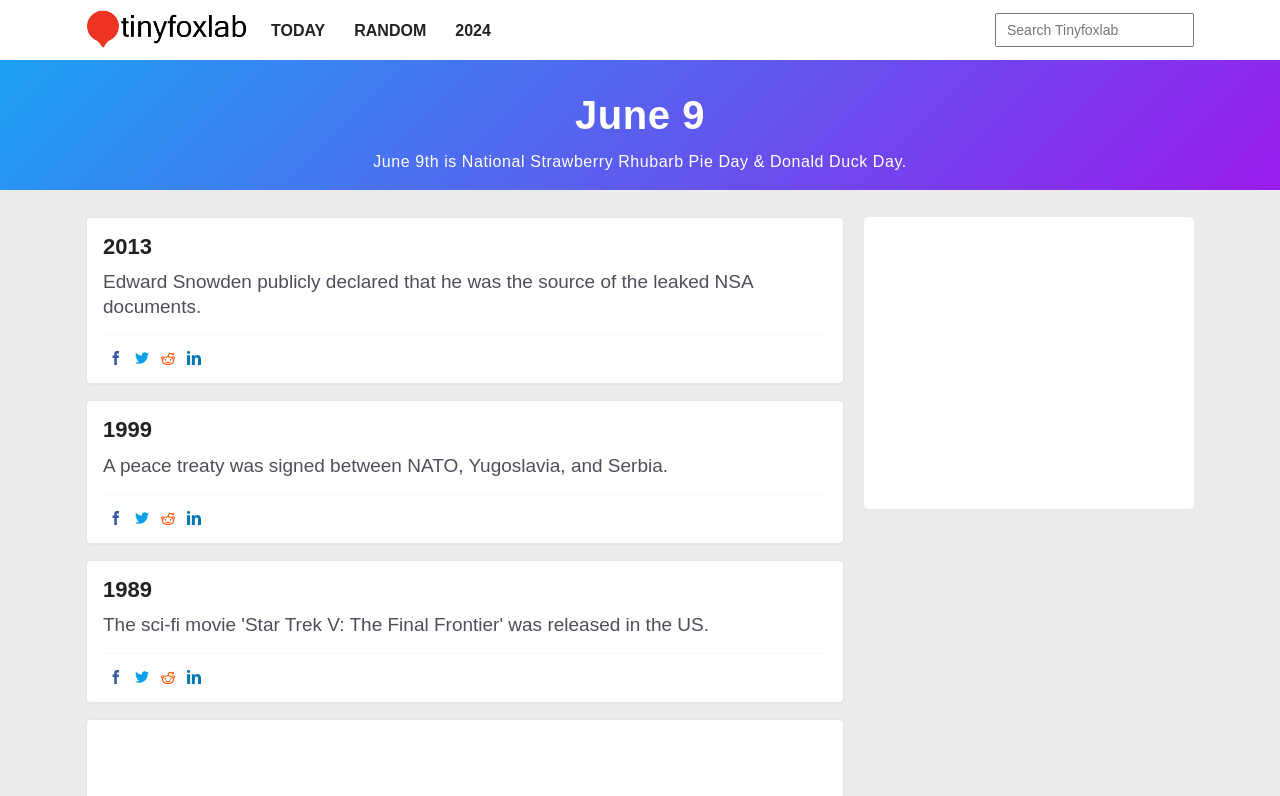Locate the bounding box coordinates of the clickable region to complete the following instruction: "Go to TODAY page."

[0.212, 0.003, 0.254, 0.075]